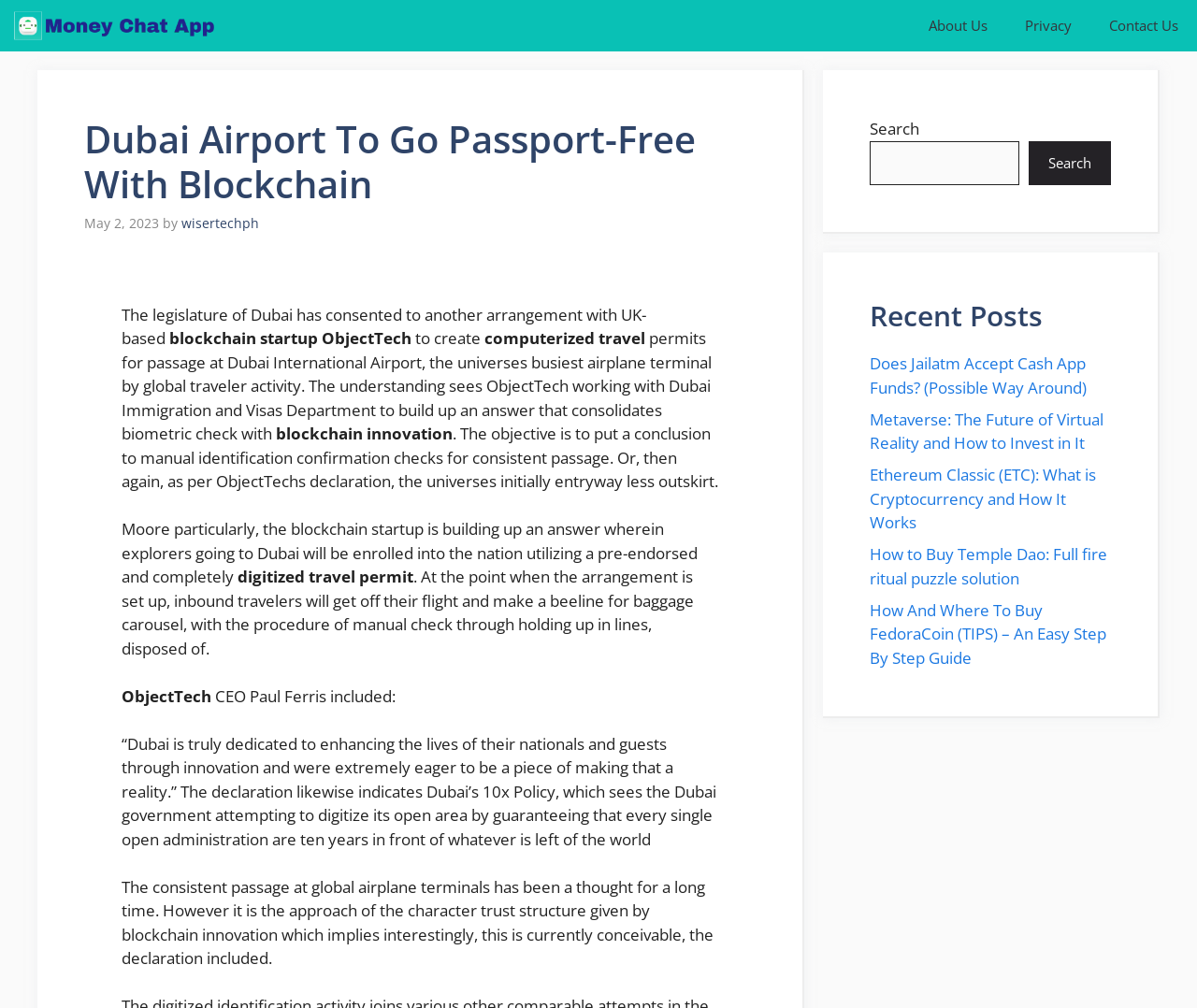Answer in one word or a short phrase: 
What is the name of the CEO of ObjectTech?

Paul Ferris